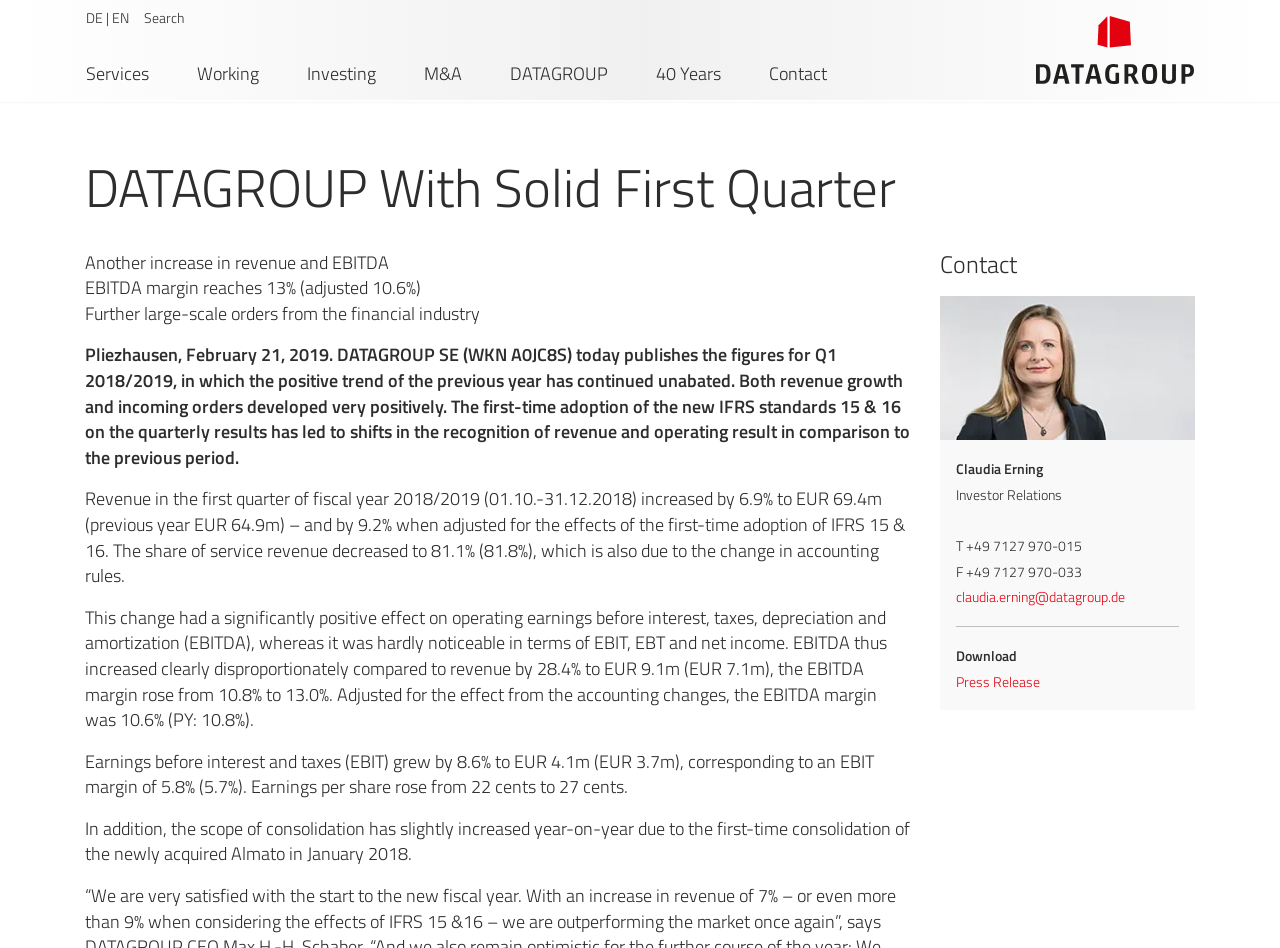What is the company's revenue in the first quarter?
Look at the image and answer the question with a single word or phrase.

EUR 69.4m